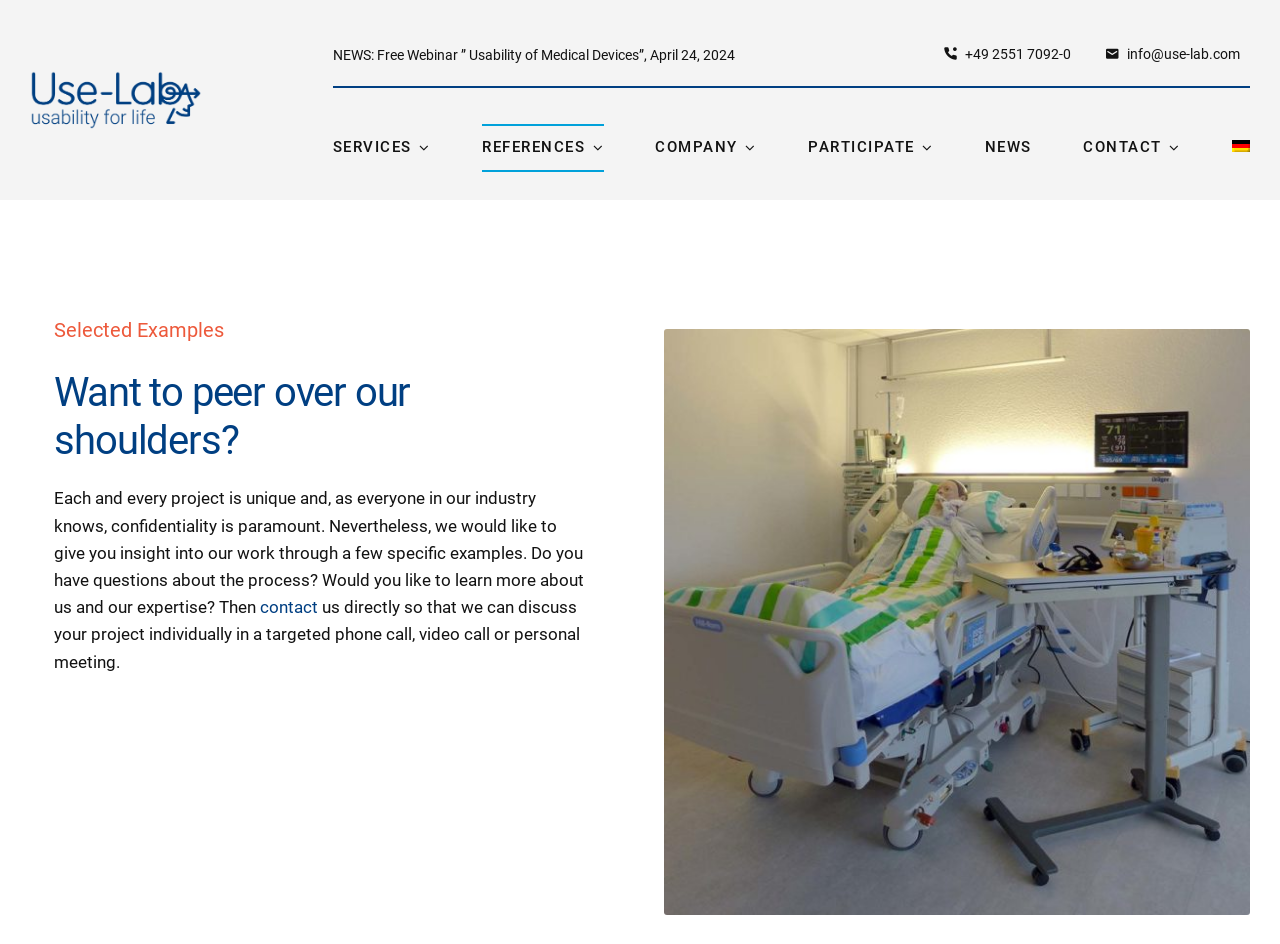Determine the bounding box coordinates of the clickable region to follow the instruction: "Switch to the German version".

[0.963, 0.132, 0.977, 0.183]